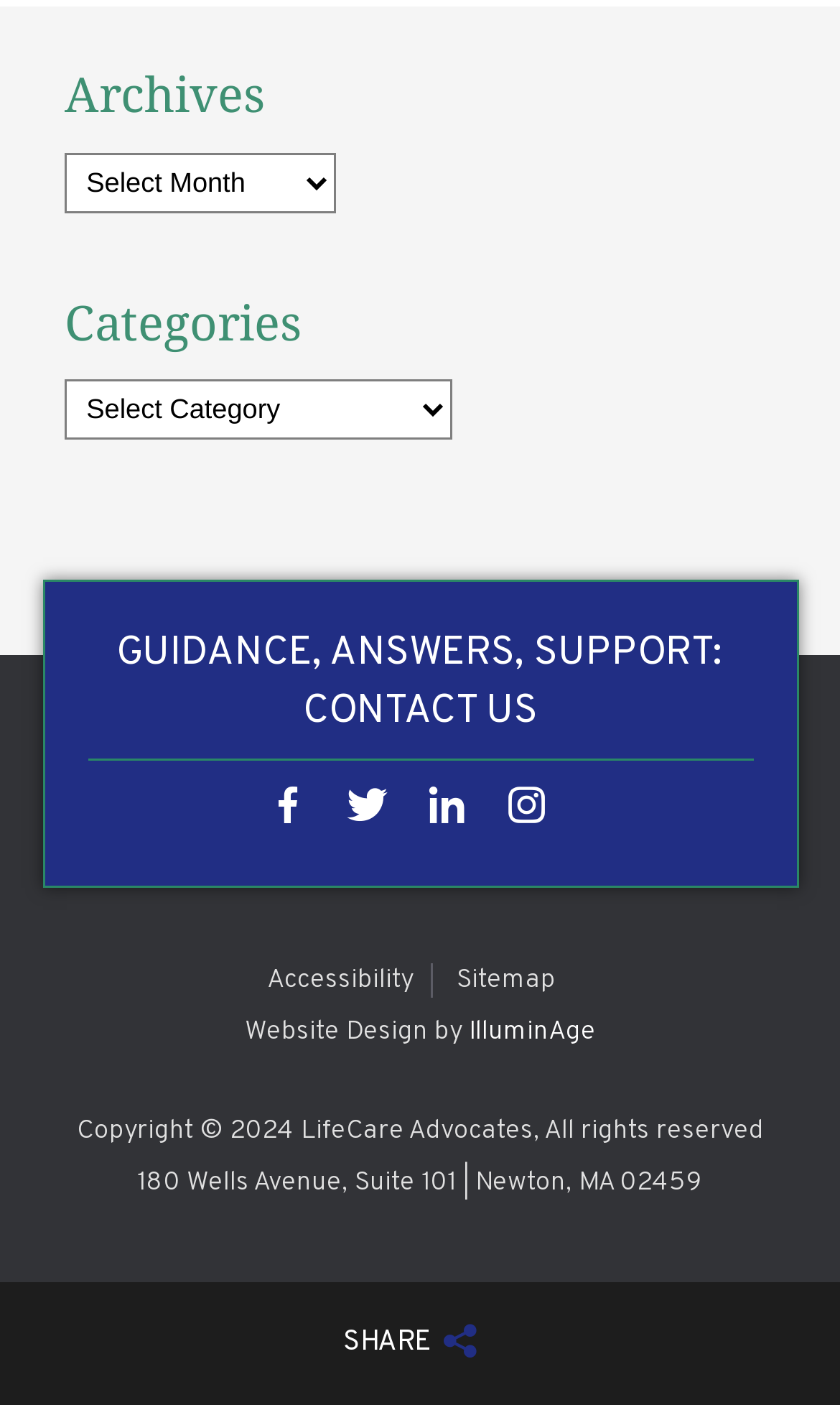Bounding box coordinates should be provided in the format (top-left x, top-left y, bottom-right x, bottom-right y) with all values between 0 and 1. Identify the bounding box for this UI element: aria-label="opens link in new tab/window"

[0.315, 0.557, 0.4, 0.599]